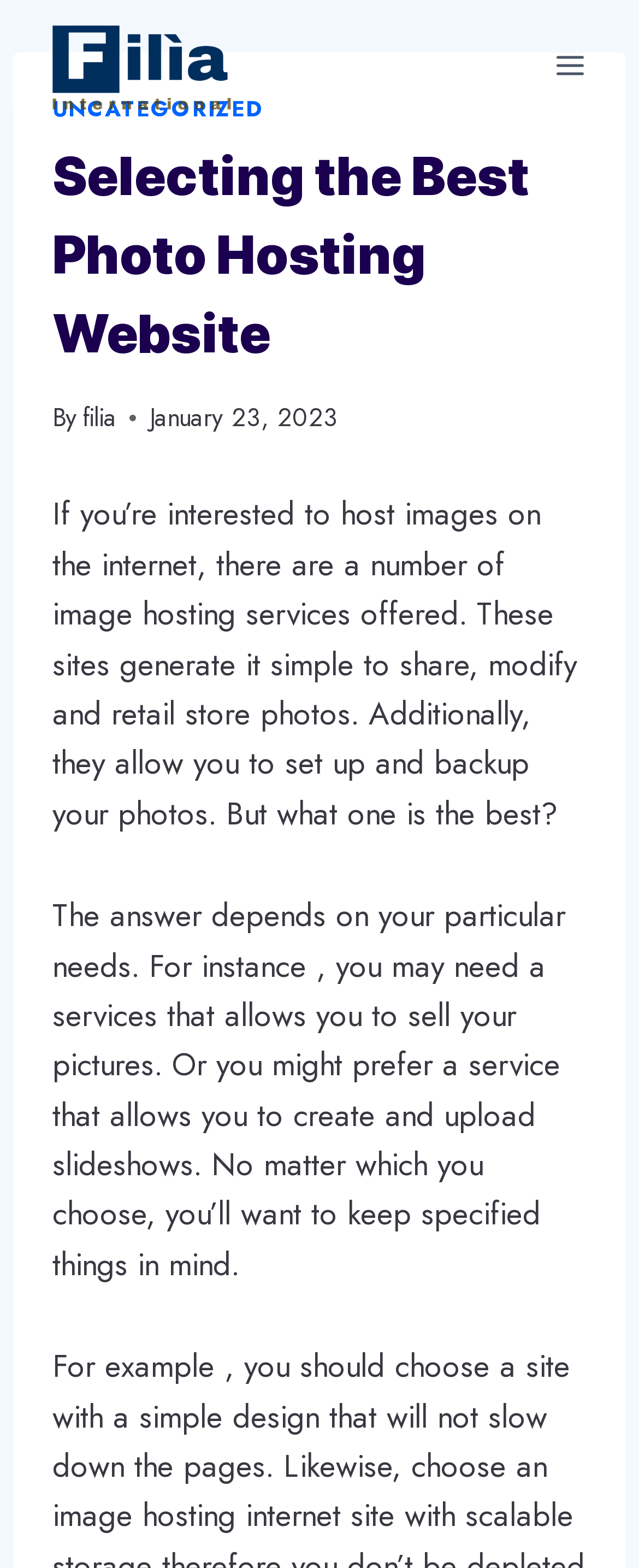When was the article published?
Using the visual information, respond with a single word or phrase.

January 23, 2023